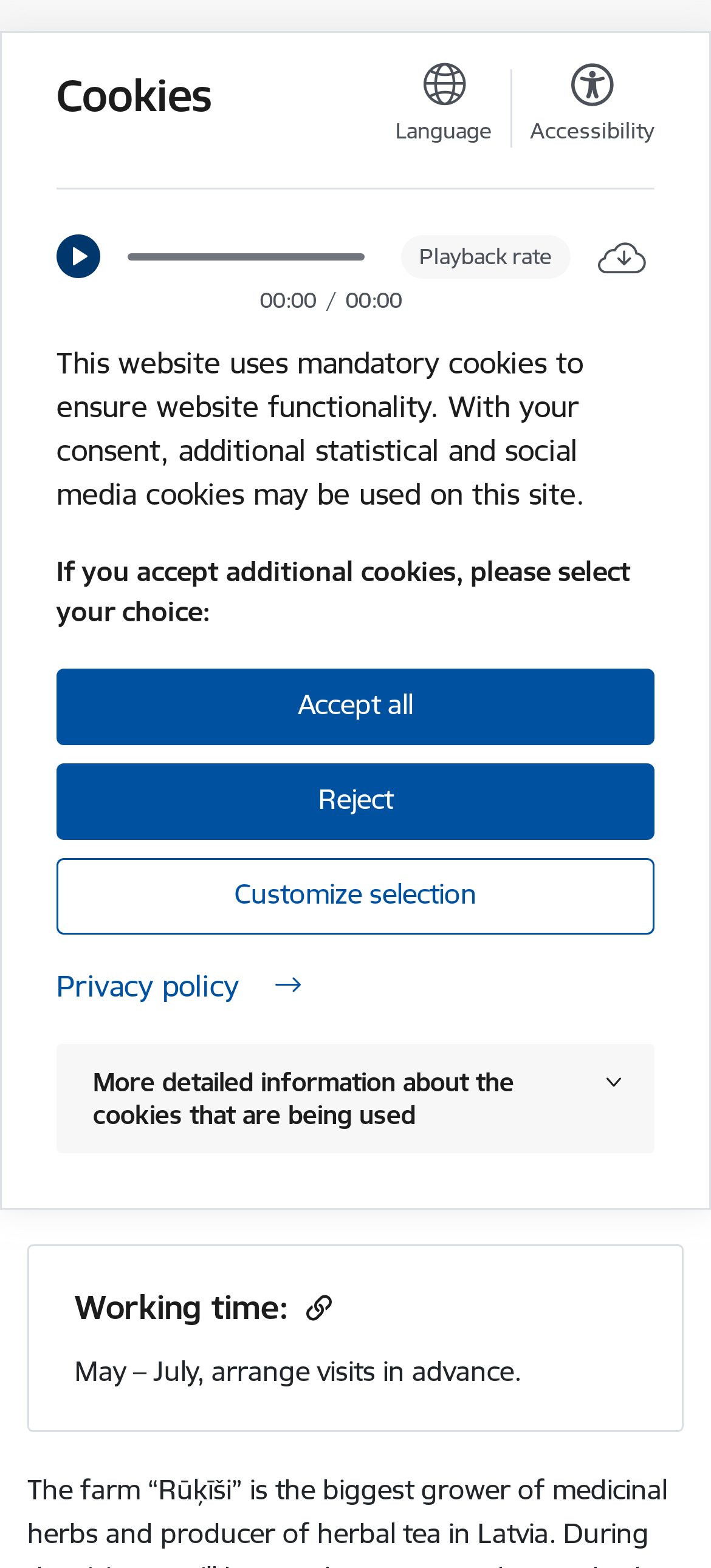Please specify the bounding box coordinates of the clickable region to carry out the following instruction: "Search for something". The coordinates should be four float numbers between 0 and 1, in the format [left, top, right, bottom].

[0.051, 0.005, 0.949, 0.054]